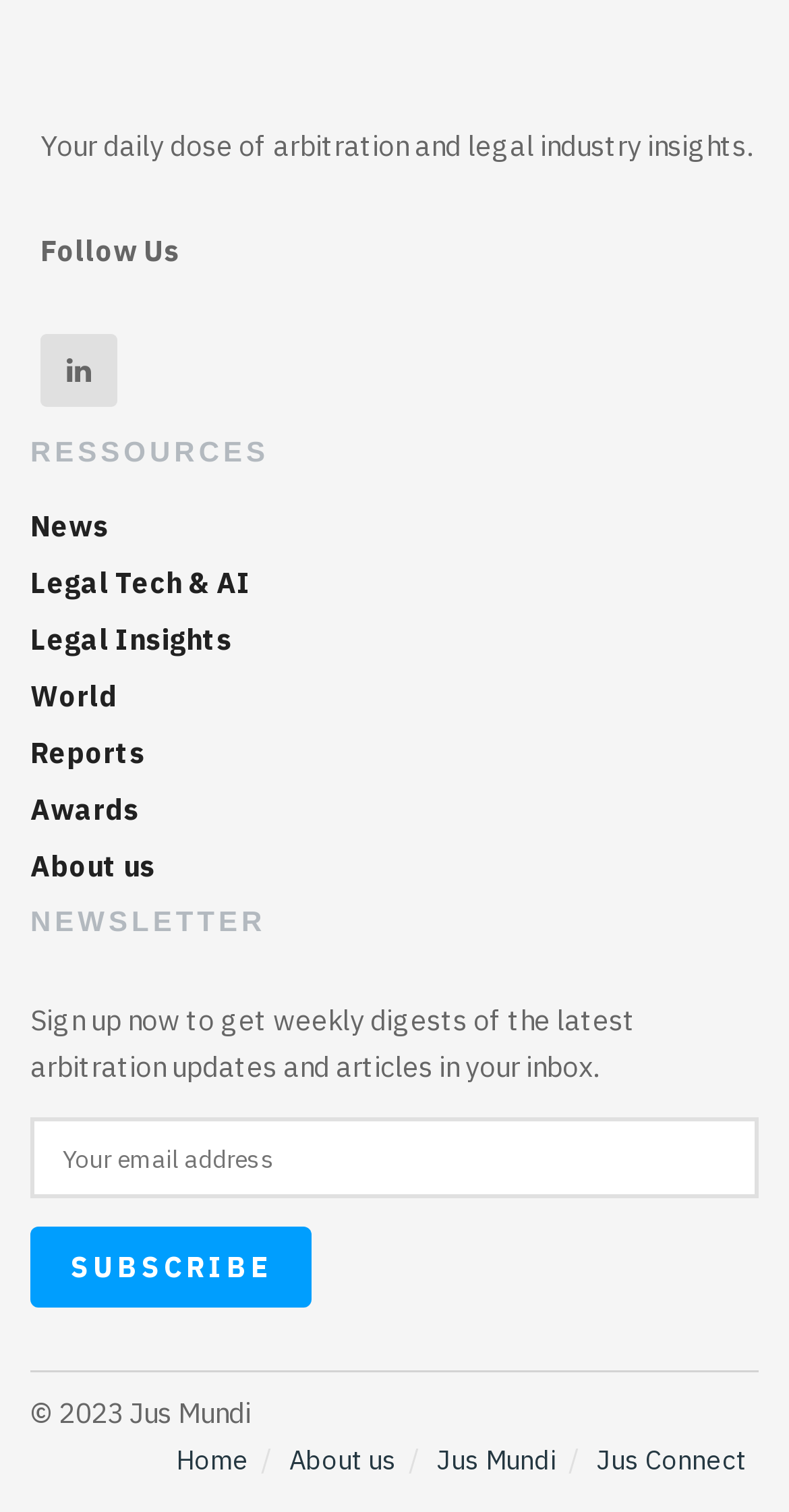Please find the bounding box coordinates of the clickable region needed to complete the following instruction: "Visit the about us page". The bounding box coordinates must consist of four float numbers between 0 and 1, i.e., [left, top, right, bottom].

[0.038, 0.561, 0.197, 0.586]